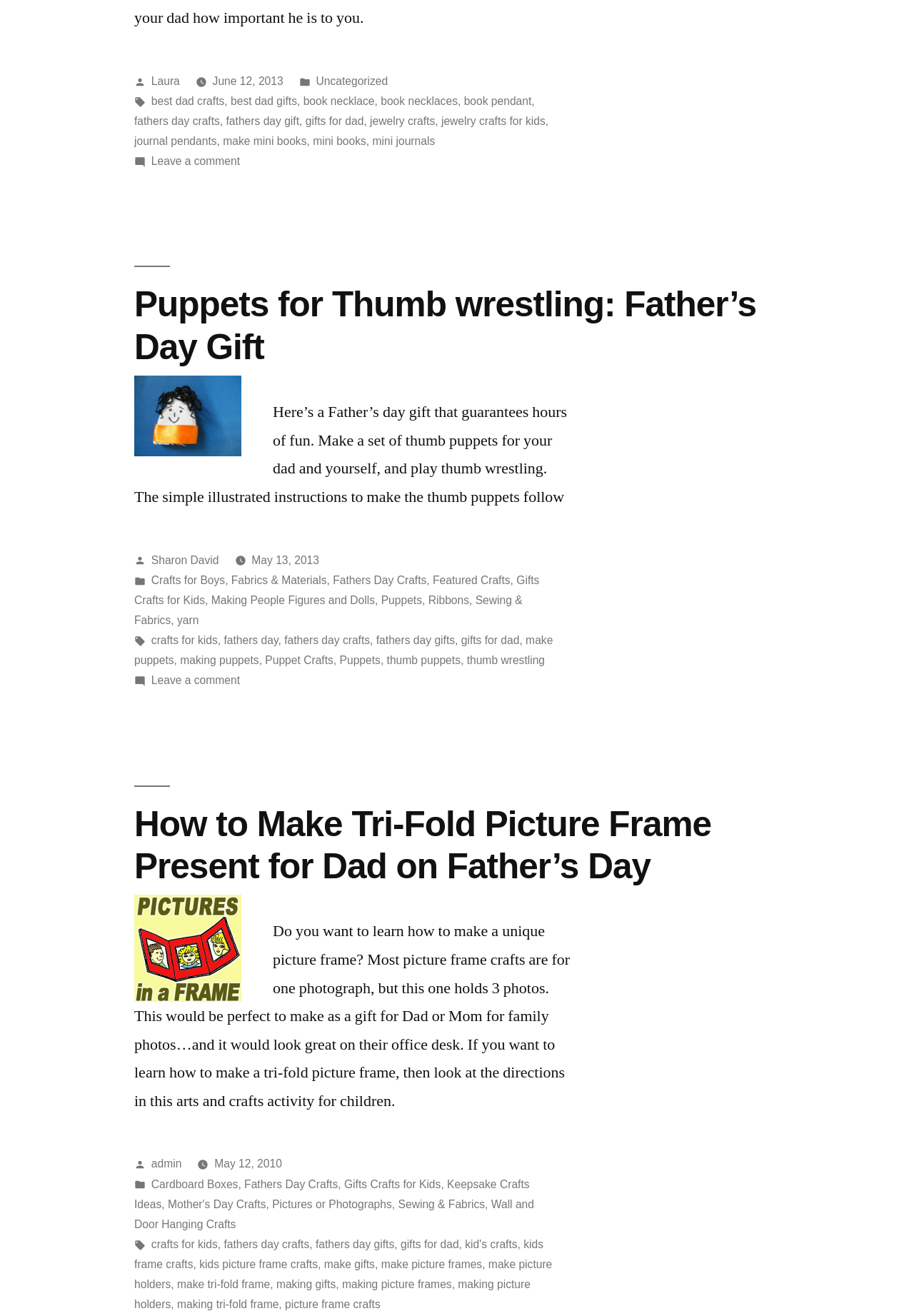Identify the bounding box coordinates of the specific part of the webpage to click to complete this instruction: "Click on the link to view the post about puppets for thumb wrestling as a father's day gift".

[0.165, 0.512, 0.263, 0.522]